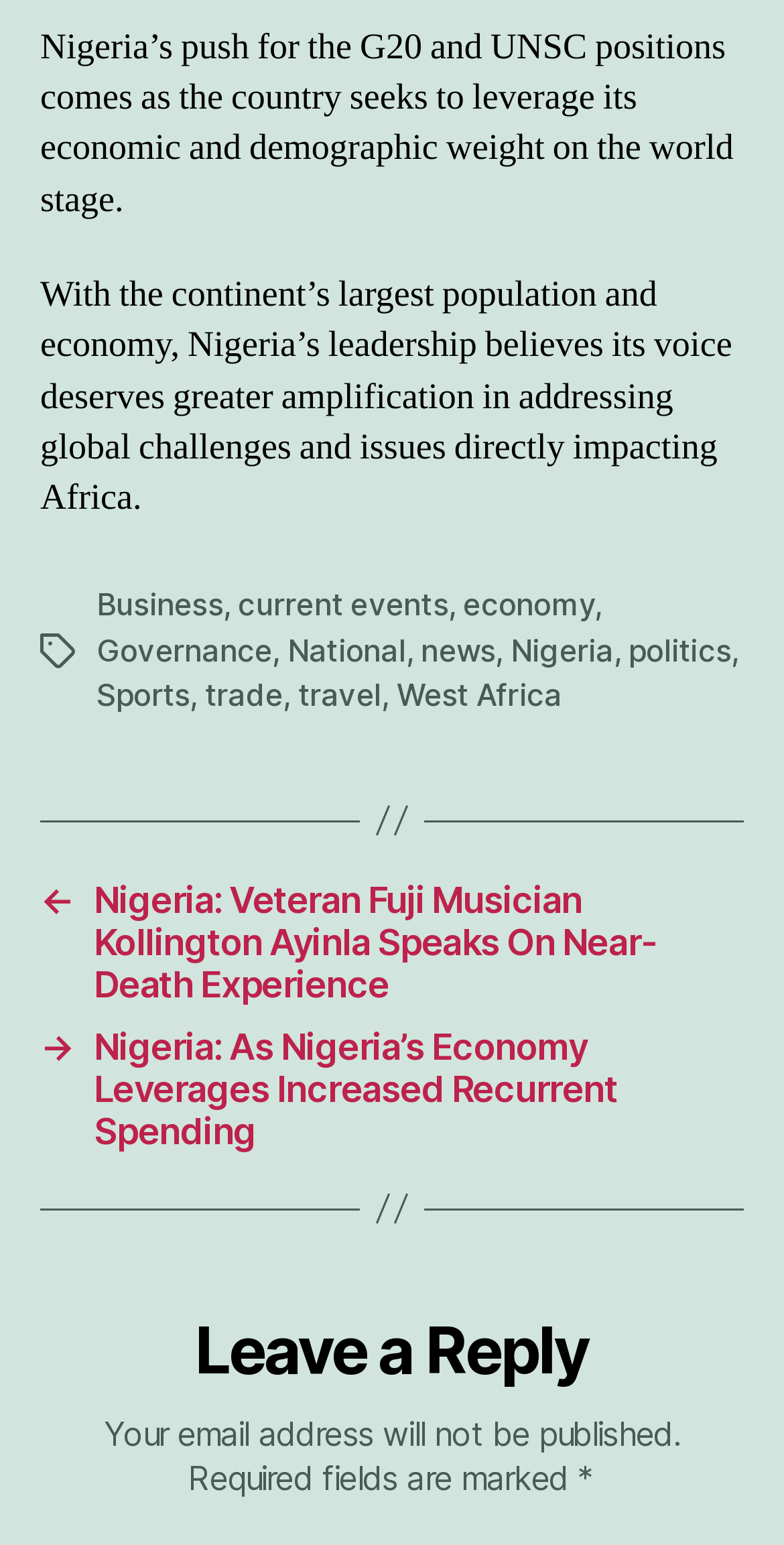Based on the image, provide a detailed response to the question:
What is the purpose of the 'Leave a Reply' section?

The 'Leave a Reply' section is likely intended for users to leave comments or replies to the article, as it is a common feature in blog or news websites.